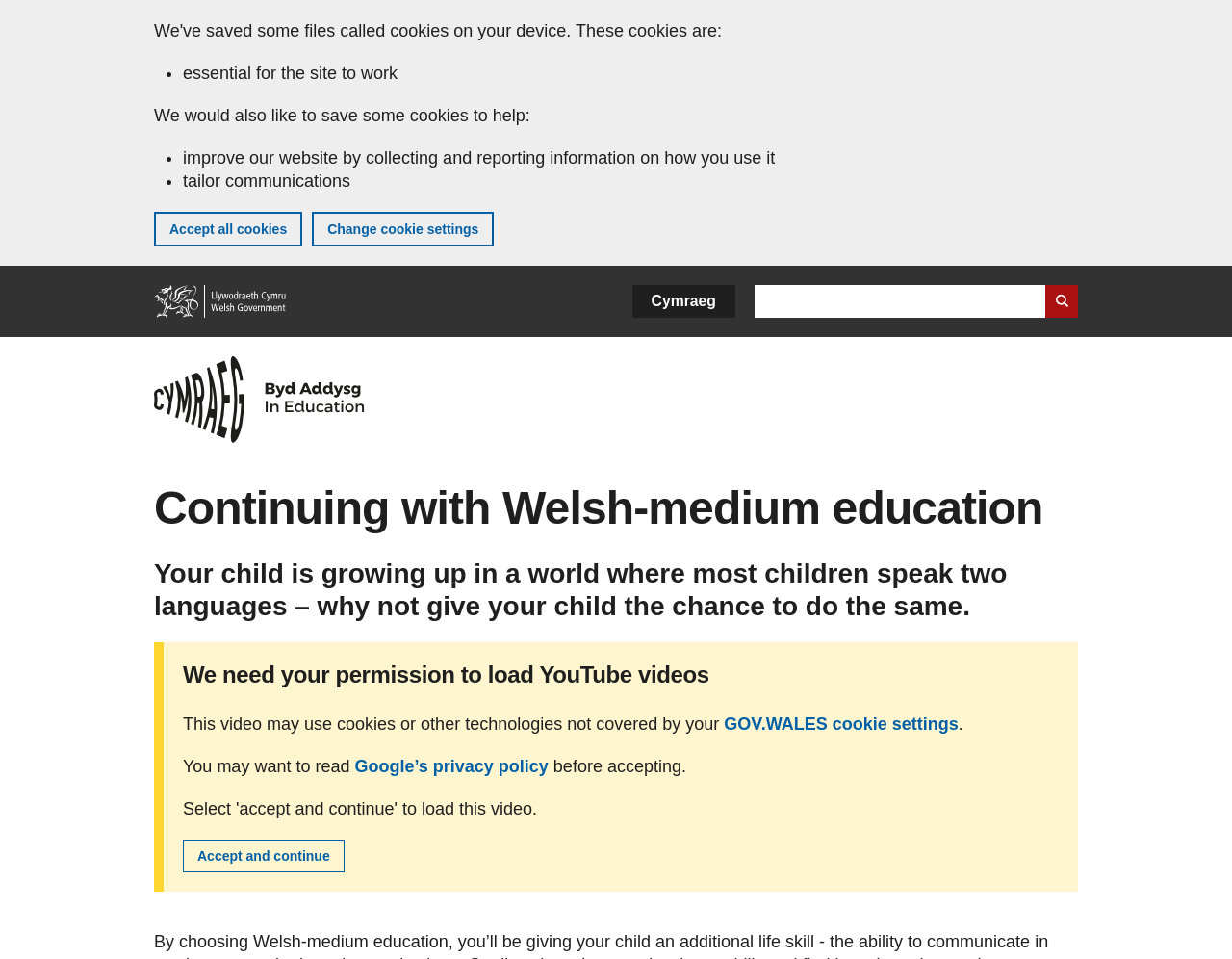What is the purpose of the 'Accept and continue' button?
Please give a detailed answer to the question using the information shown in the image.

The 'Accept and continue' button is related to loading YouTube videos on the page, as indicated by the surrounding text that mentions the use of cookies and YouTube's privacy policy.